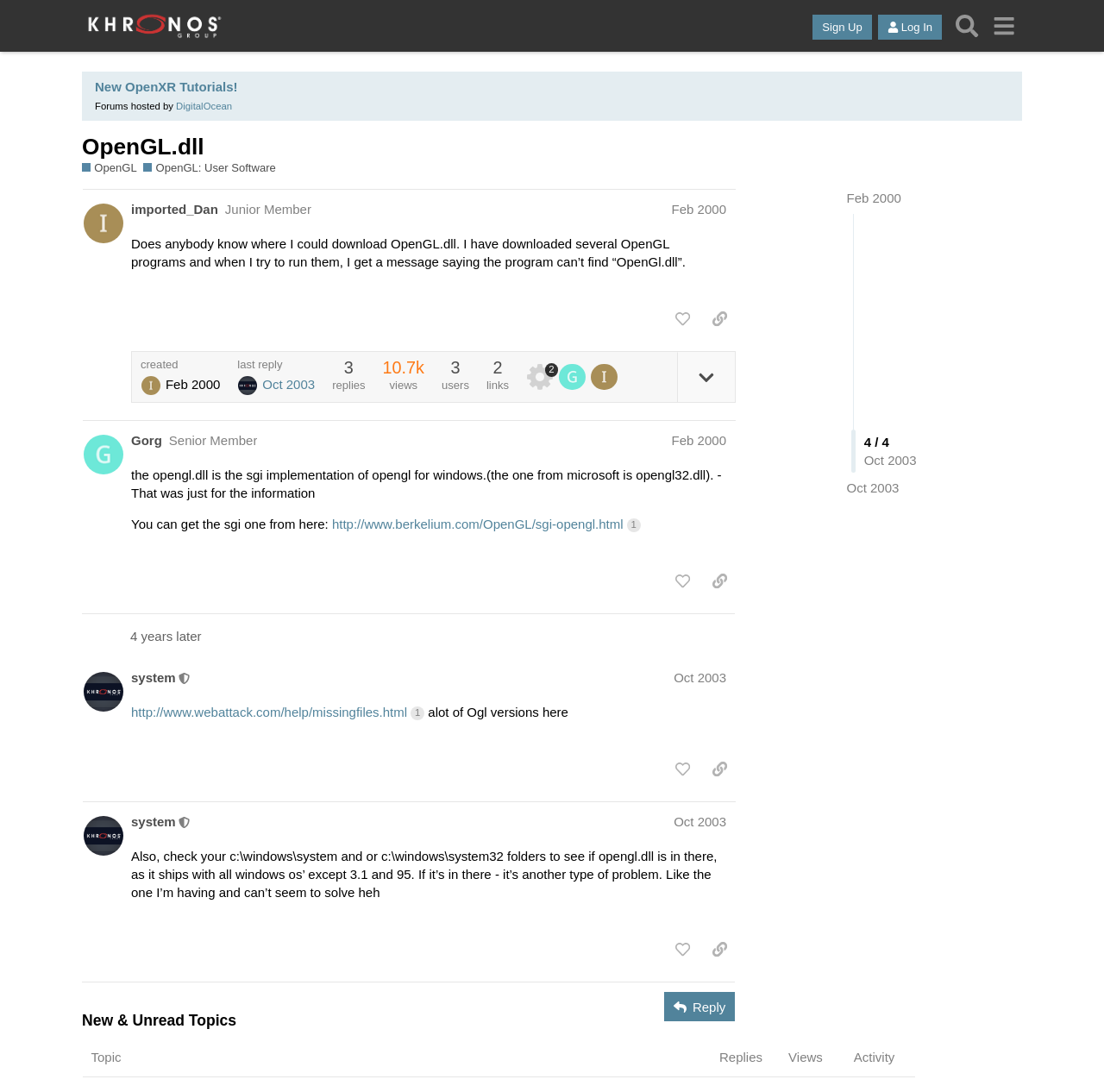Please identify the bounding box coordinates of the clickable element to fulfill the following instruction: "Click the 'Reply' button". The coordinates should be four float numbers between 0 and 1, i.e., [left, top, right, bottom].

[0.602, 0.909, 0.666, 0.935]